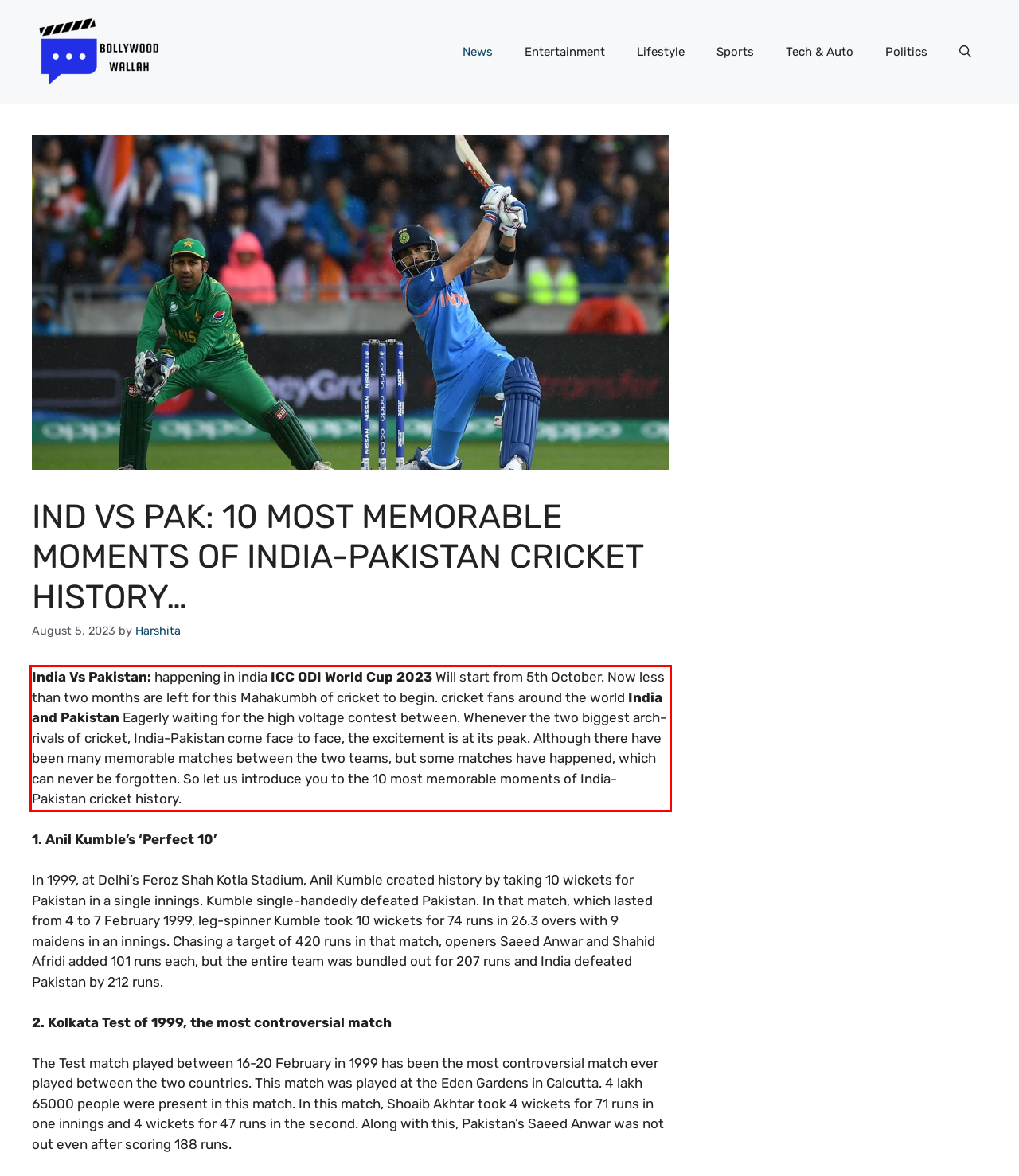You are looking at a screenshot of a webpage with a red rectangle bounding box. Use OCR to identify and extract the text content found inside this red bounding box.

India Vs Pakistan: happening in india ICC ODI World Cup 2023 Will start from 5th October. Now less than two months are left for this Mahakumbh of cricket to begin. cricket fans around the world India and Pakistan Eagerly waiting for the high voltage contest between. Whenever the two biggest arch-rivals of cricket, India-Pakistan come face to face, the excitement is at its peak. Although there have been many memorable matches between the two teams, but some matches have happened, which can never be forgotten. So let us introduce you to the 10 most memorable moments of India-Pakistan cricket history.